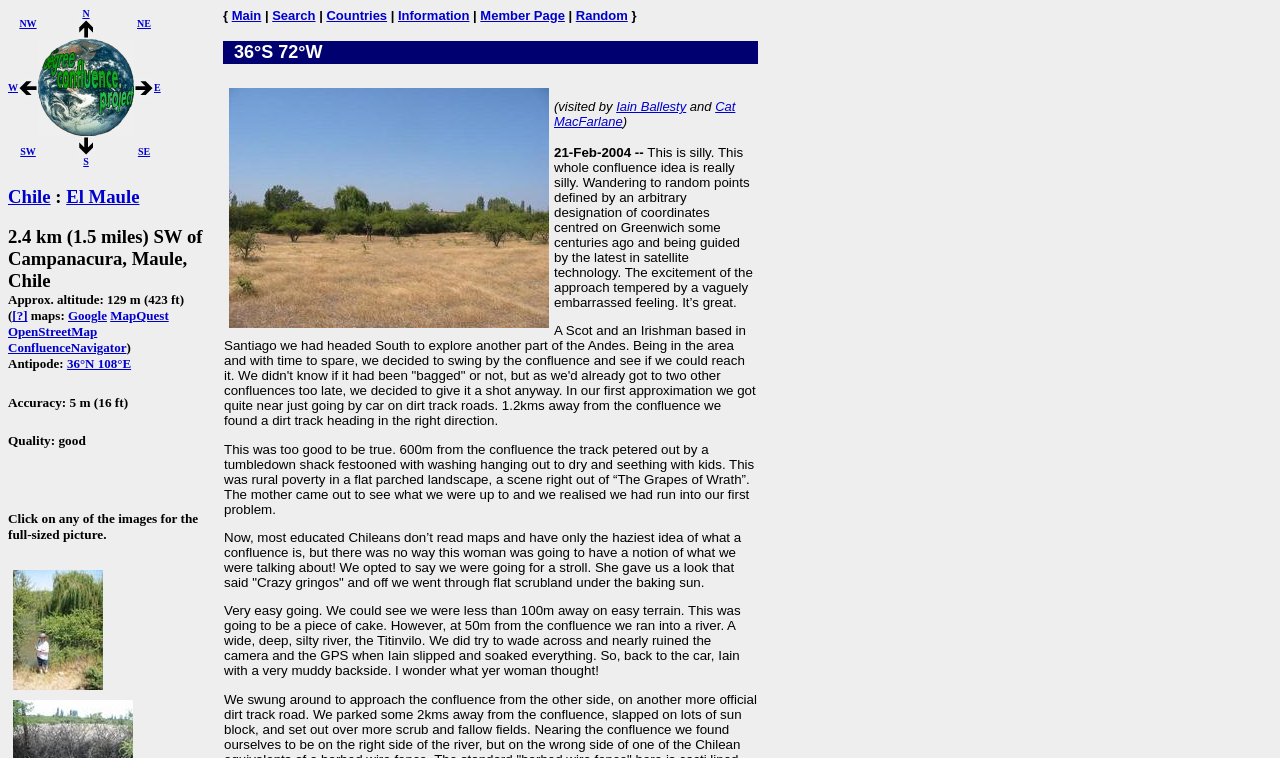Provide a single word or phrase answer to the question: 
What is the location of the confluence?

Chile